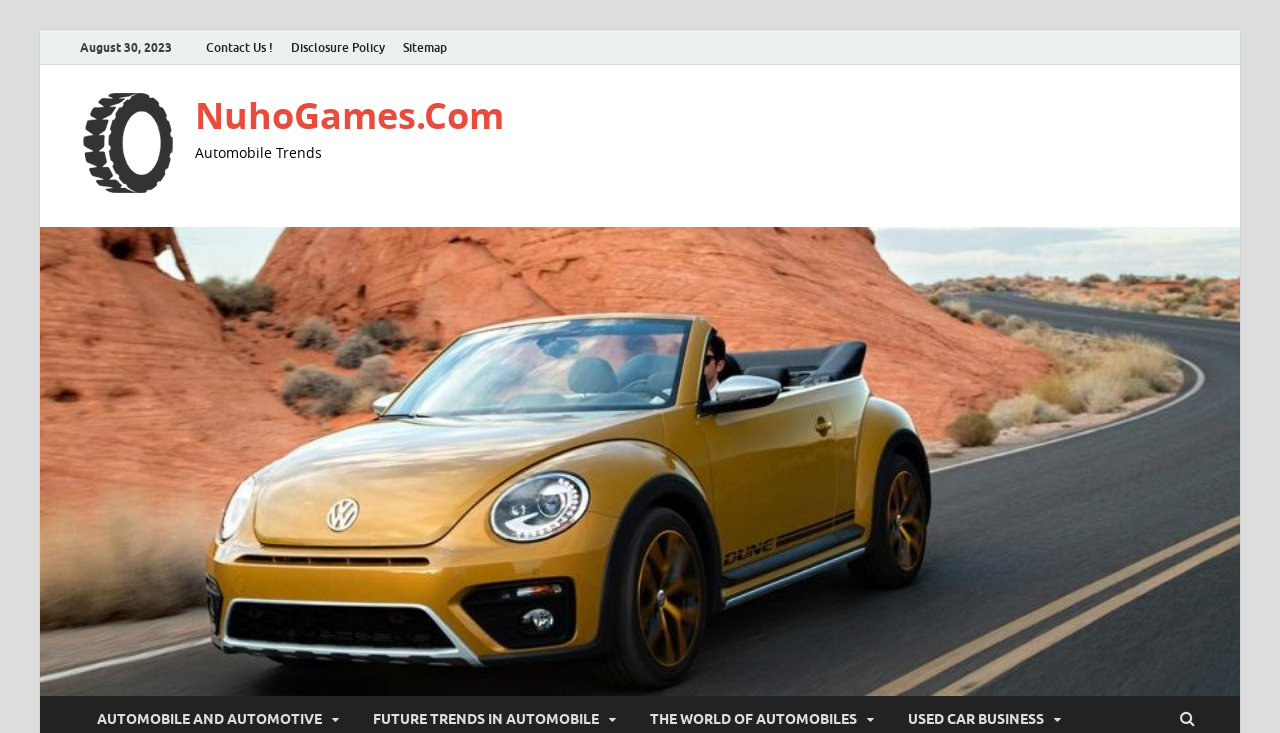Identify the bounding box coordinates for the UI element described as follows: "Contact Us !". Ensure the coordinates are four float numbers between 0 and 1, formatted as [left, top, right, bottom].

[0.154, 0.041, 0.22, 0.089]